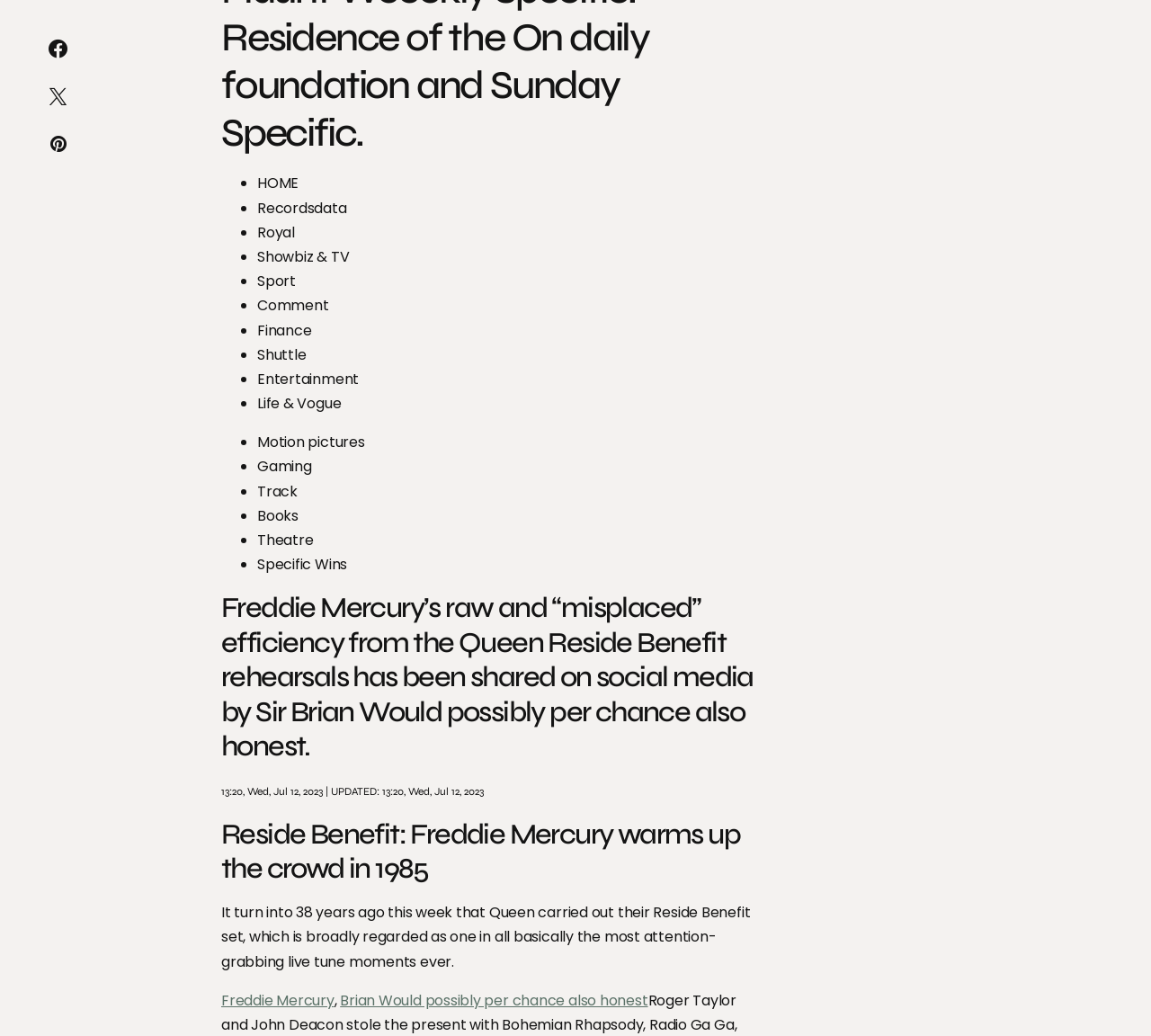Predict the bounding box coordinates of the area that should be clicked to accomplish the following instruction: "Click on HOME". The bounding box coordinates should consist of four float numbers between 0 and 1, i.e., [left, top, right, bottom].

[0.223, 0.167, 0.259, 0.187]